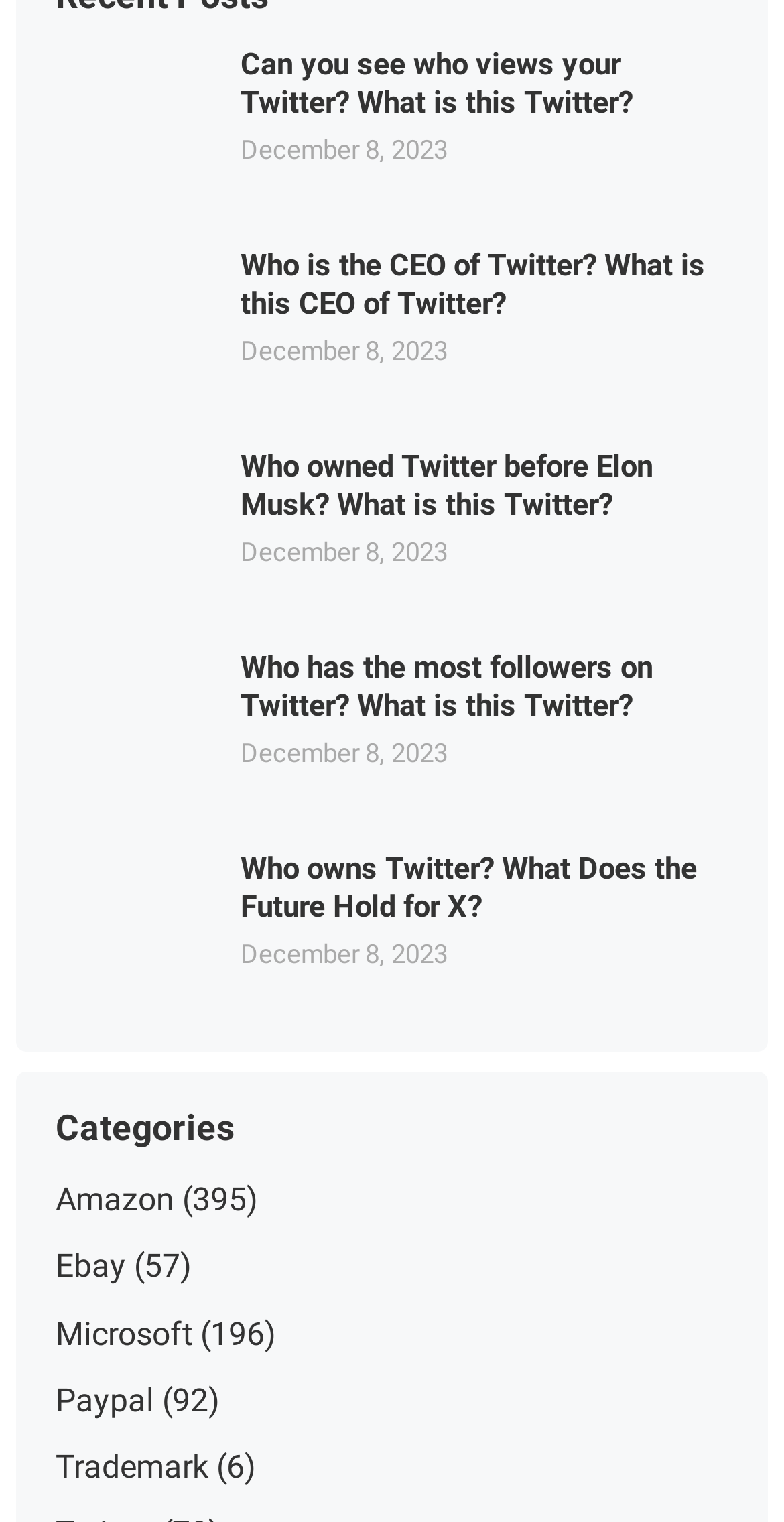With reference to the screenshot, provide a detailed response to the question below:
Who is the CEO of Twitter?

I found a link 'Who is the CEO of Twitter?' and another link 'Twitter before Elon Musk', which suggests that Elon Musk is the current CEO of Twitter.